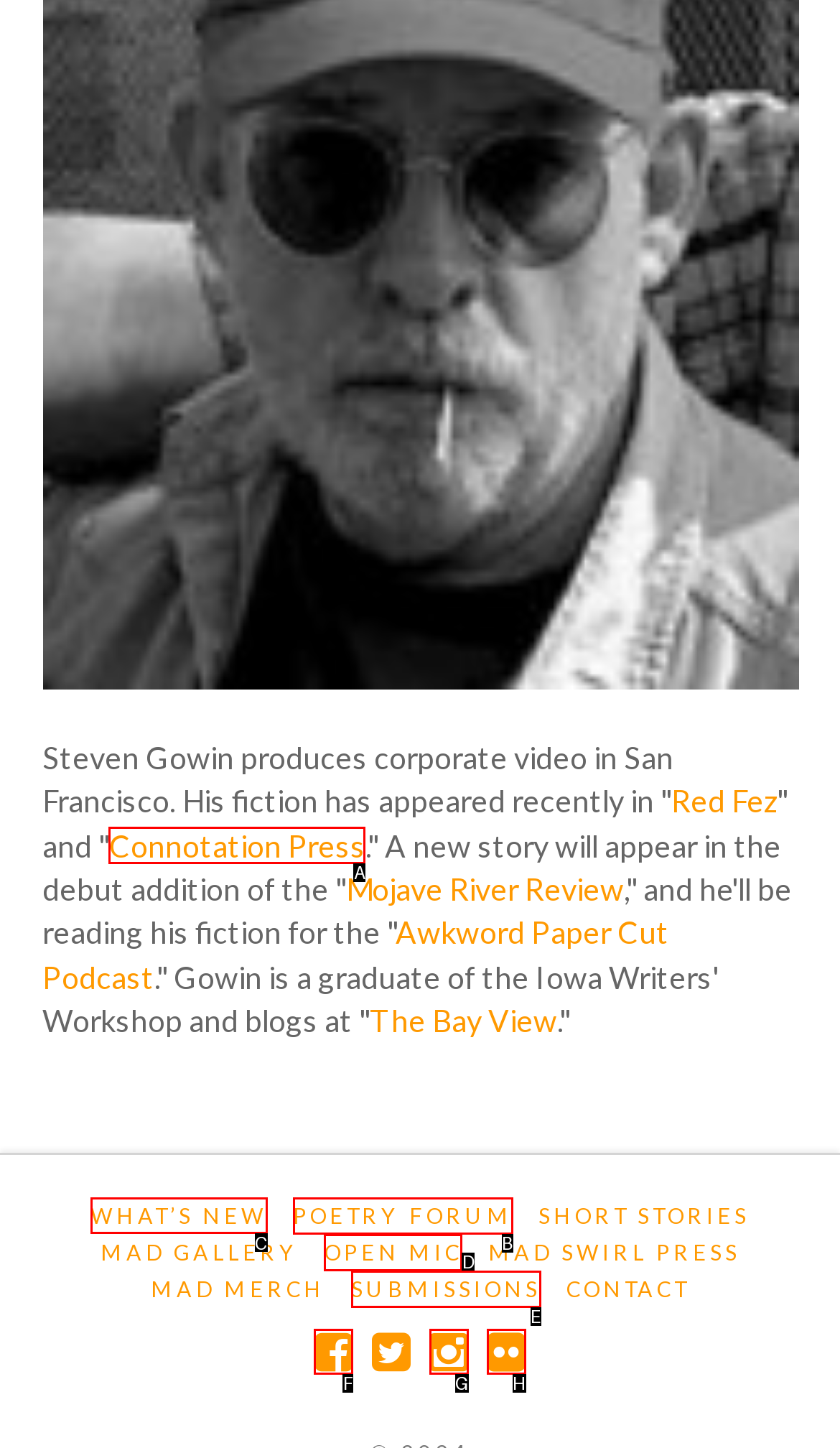Tell me which letter corresponds to the UI element that should be clicked to fulfill this instruction: read the latest news
Answer using the letter of the chosen option directly.

C